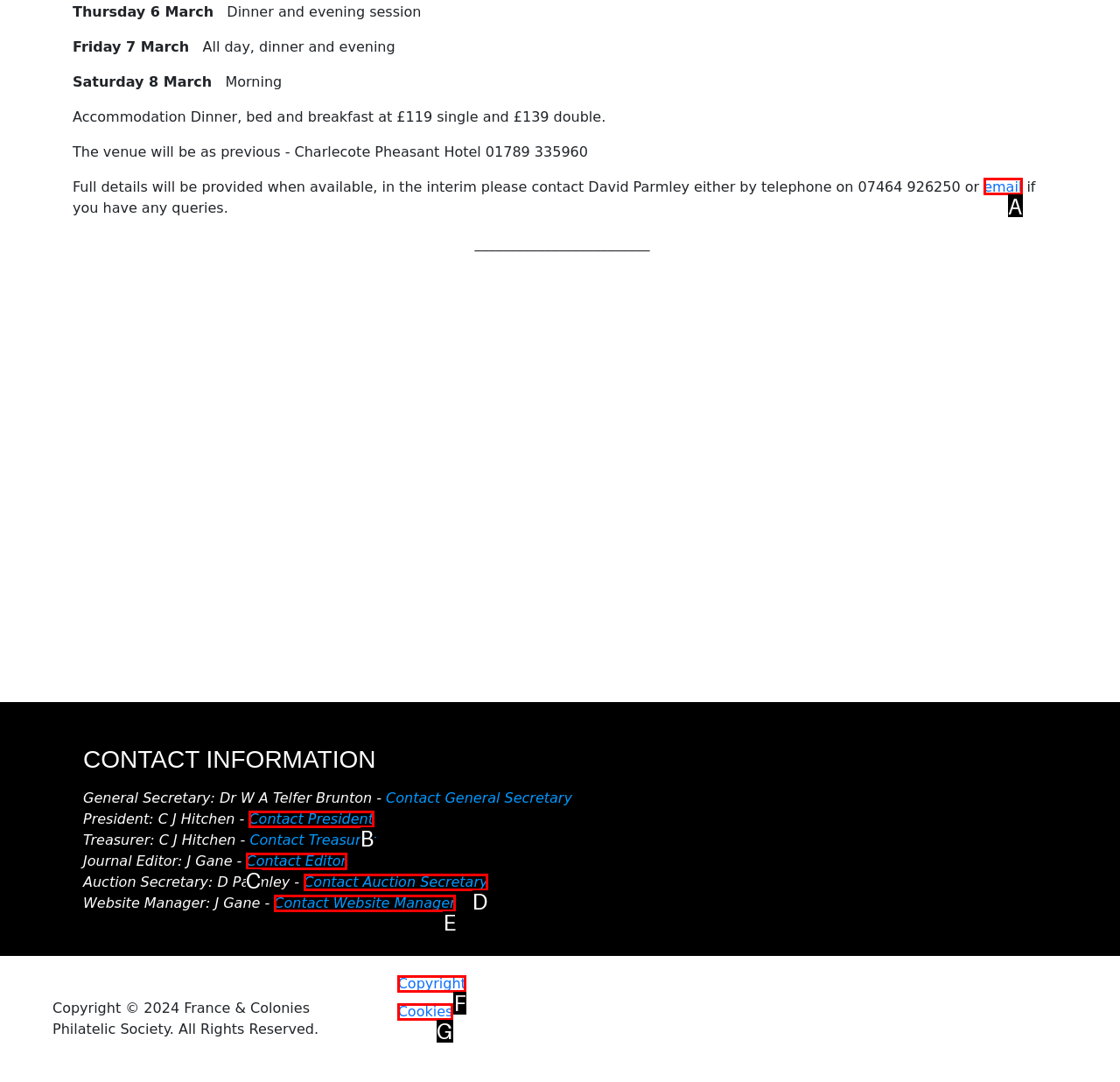Match the description: Copyright to the correct HTML element. Provide the letter of your choice from the given options.

F